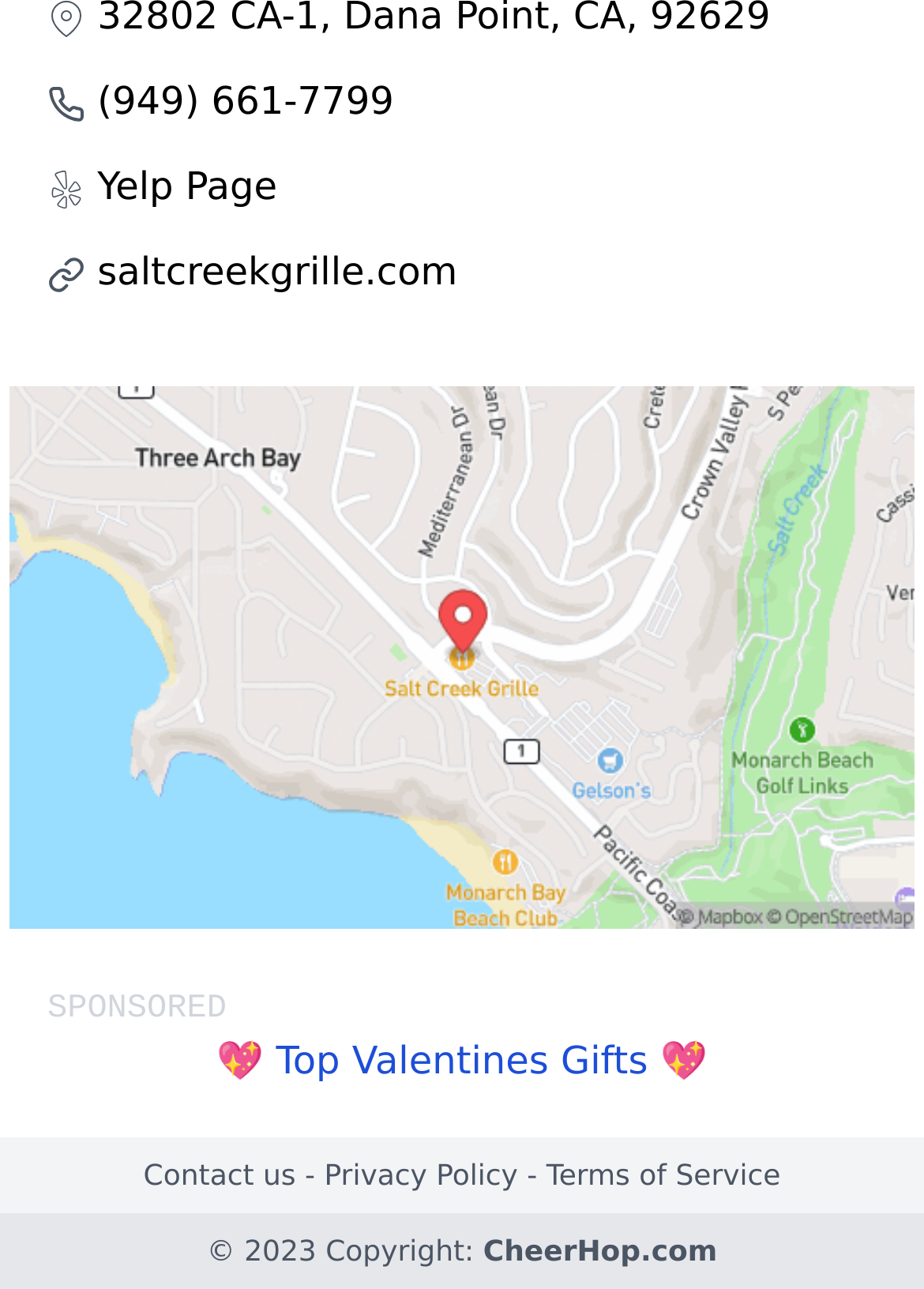Extract the bounding box for the UI element that matches this description: "Privacy Policy".

[0.351, 0.899, 0.561, 0.925]